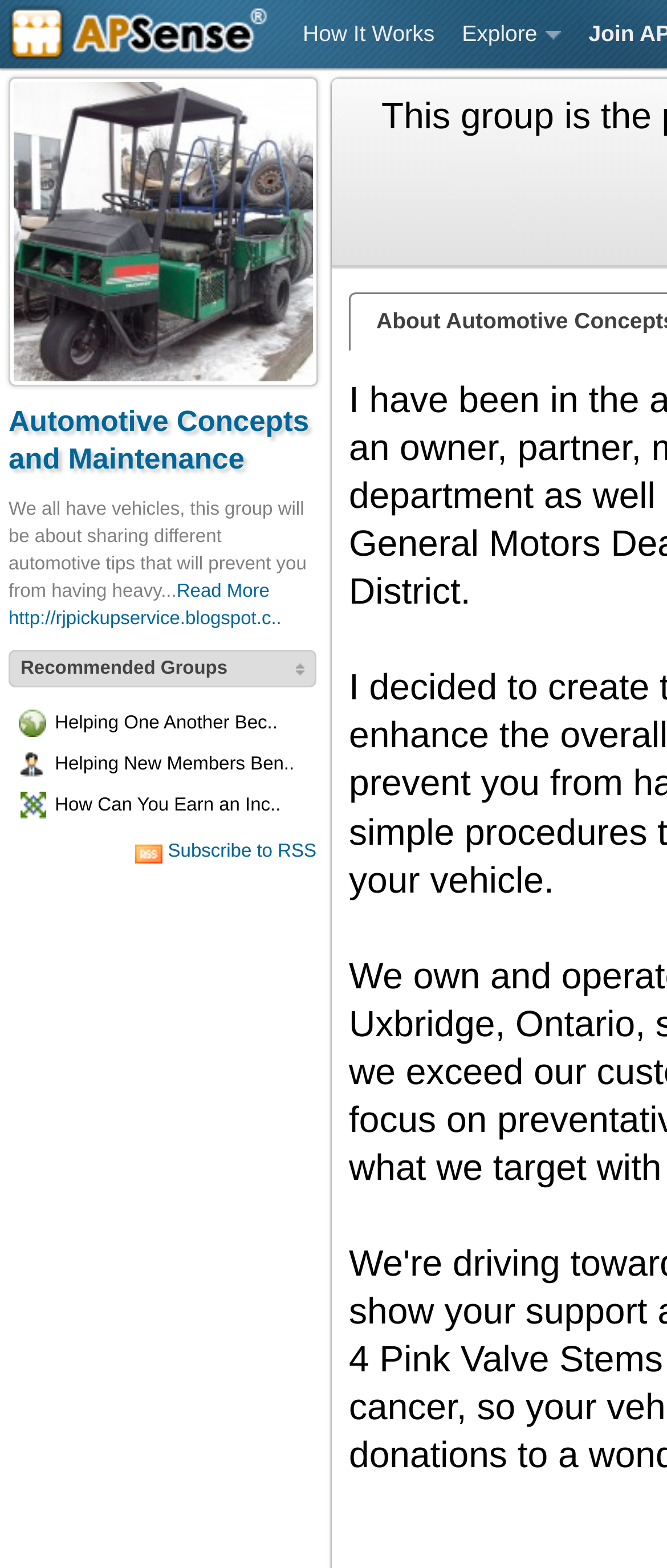Please provide a brief answer to the question using only one word or phrase: 
What is the purpose of this group?

Sharing automotive tips